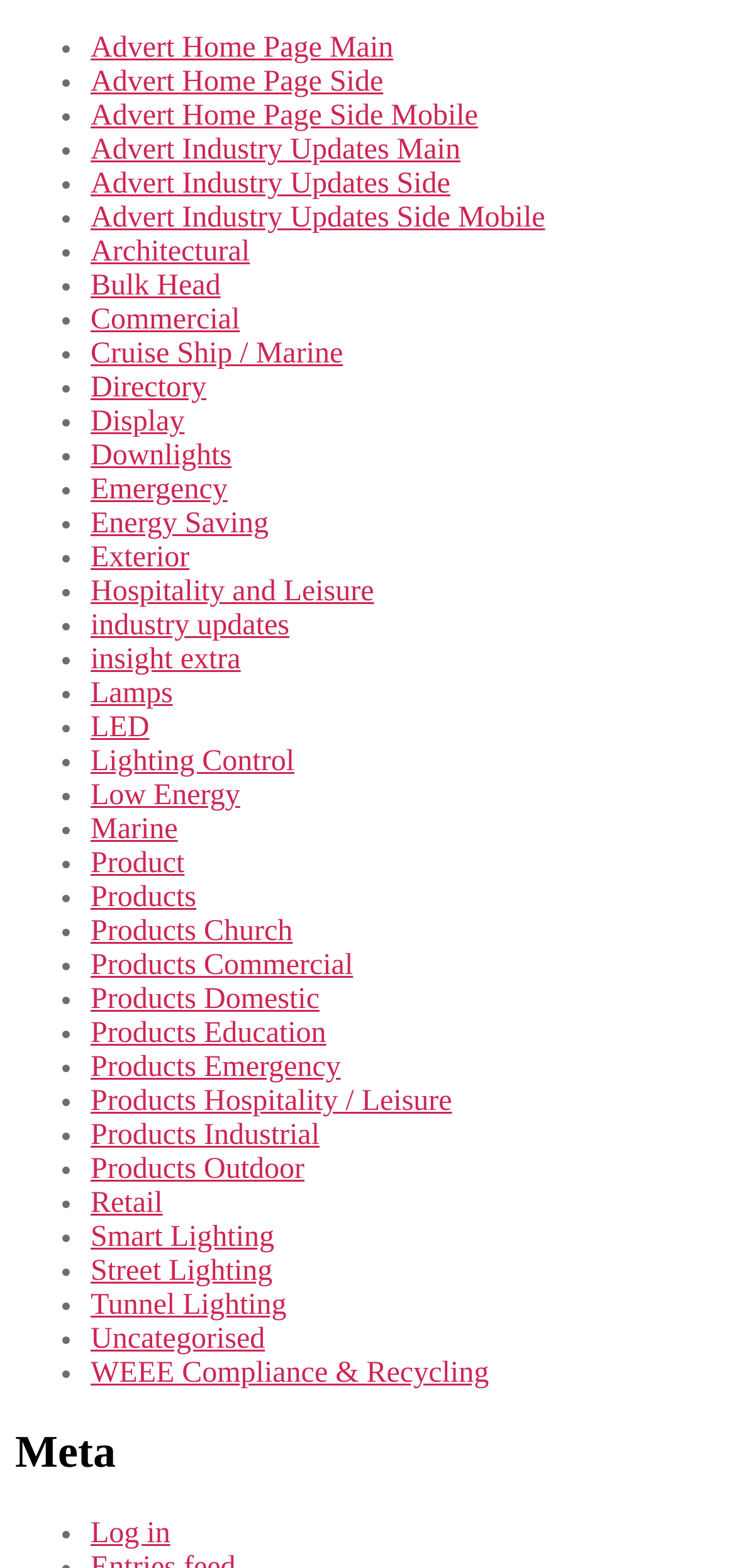Determine the bounding box coordinates of the clickable region to carry out the instruction: "Browse Street Lighting".

[0.123, 0.801, 0.37, 0.821]